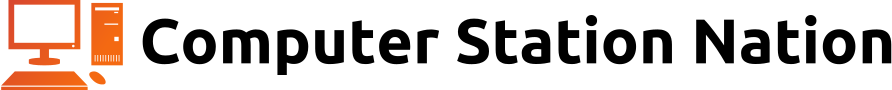Explain the image thoroughly, mentioning every notable detail.

The image features the logo of "Computer Station Nation," a web resource dedicated to providing information and insights on computer setups. The logo prominently displays a stylized computer monitor with a desktop tower, emphasizing the site's focus on technology and gaming peripherals. The text "Computer Station Nation" is crafted in a bold font, conveying a sense of authority and community for enthusiasts and professionals alike. This branding underscores the platform's commitment to sharing valuable content about computer hardware, software, and accessories, appealing to a diverse audience looking to enhance their computing experience.